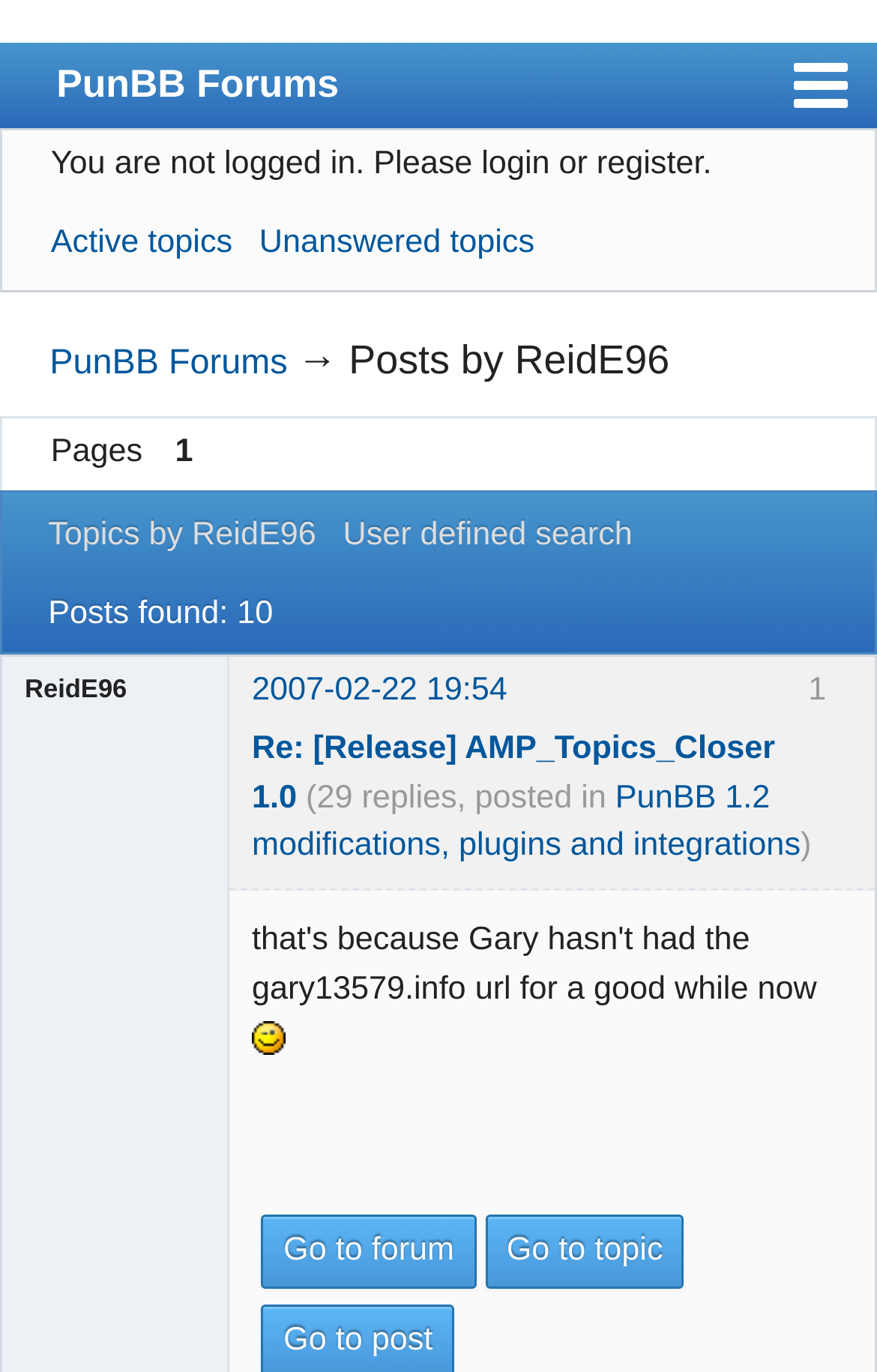Given the content of the image, can you provide a detailed answer to the question?
How many replies are in the topic 'AMP_Topics_Closer 1.0'?

The answer can be found in the heading 'Re: [Release] AMP_Topics_Closer 1.0 (29 replies, ...' which is located in the middle of the webpage, indicating the number of replies in the topic.